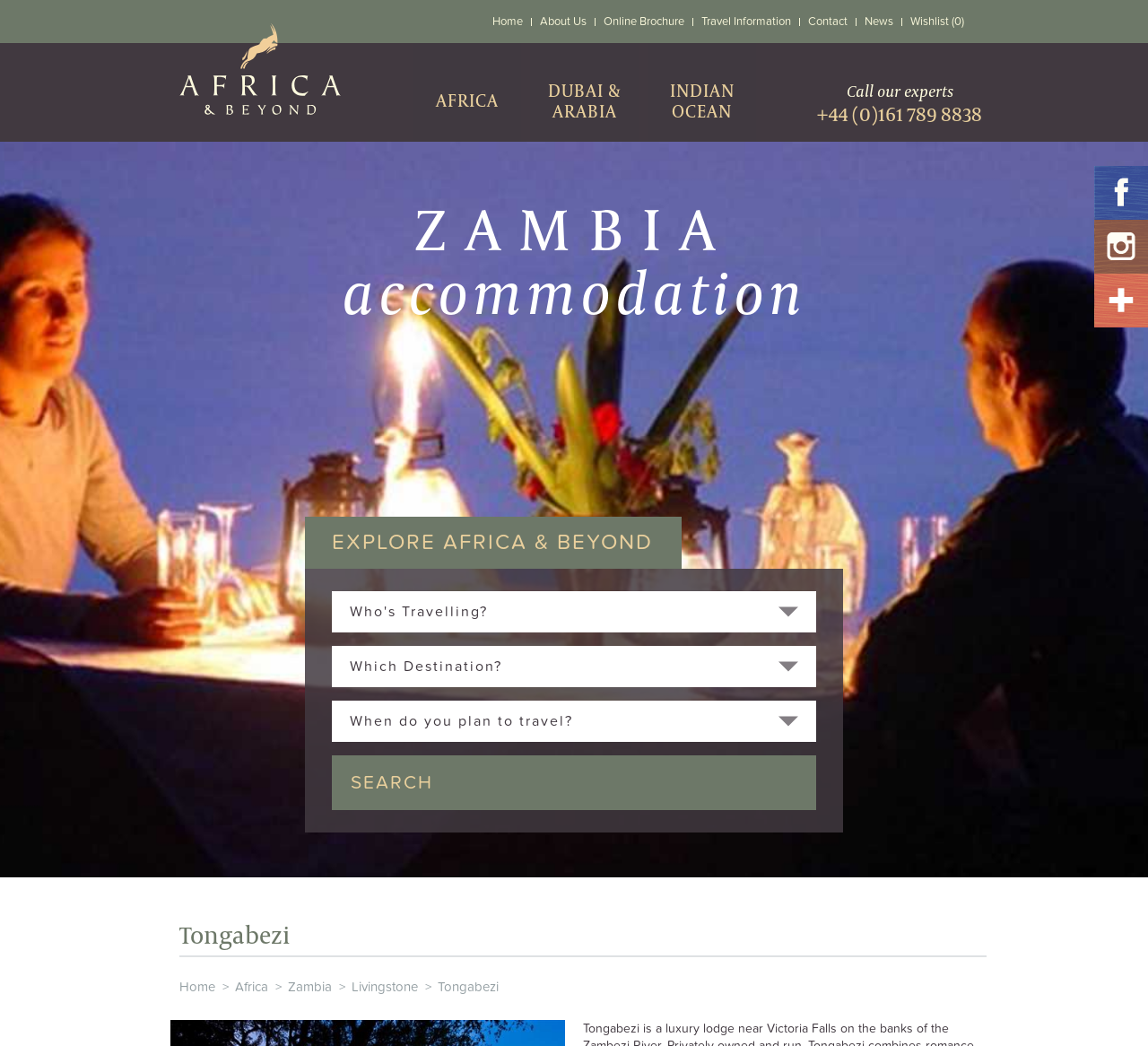Generate the title text from the webpage.

EXPLORE AFRICA & BEYOND